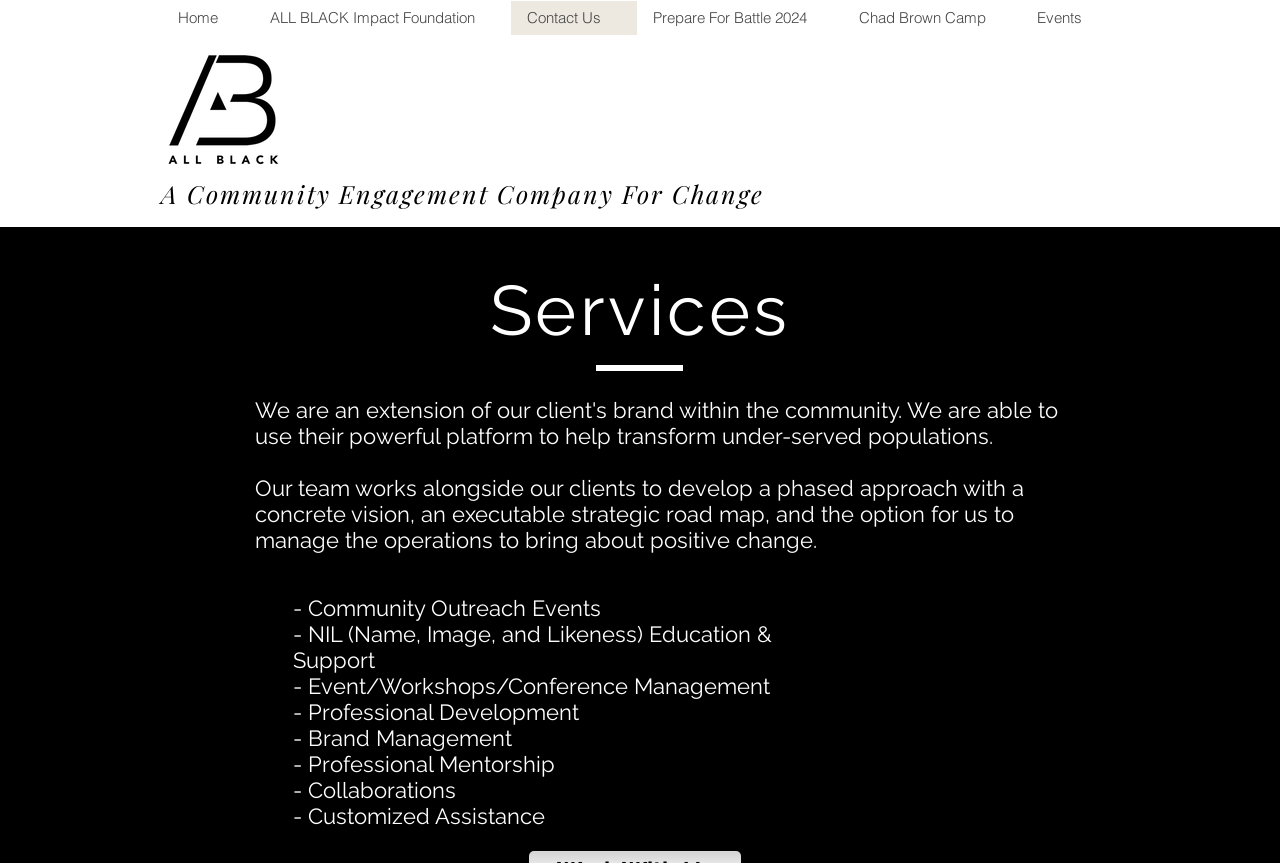What is the company's main focus?
Could you give a comprehensive explanation in response to this question?

Based on the webpage, the company's main focus is community engagement, as stated in the heading 'A Community Engagement Company For Change'. This suggests that the company's primary objective is to engage with communities and bring about positive change.